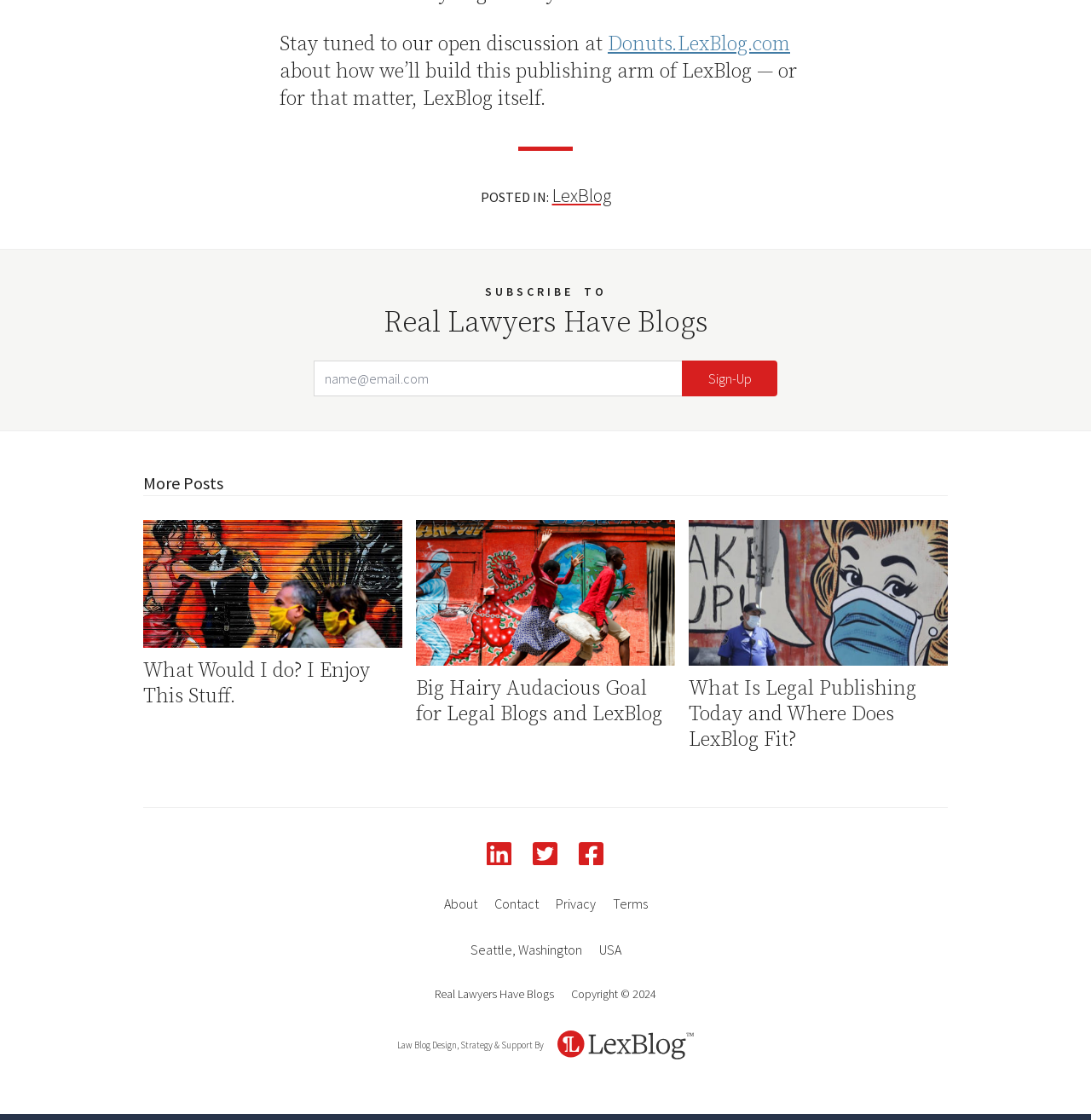Pinpoint the bounding box coordinates of the element that must be clicked to accomplish the following instruction: "Subscribe to the newsletter". The coordinates should be in the format of four float numbers between 0 and 1, i.e., [left, top, right, bottom].

[0.288, 0.322, 0.625, 0.354]